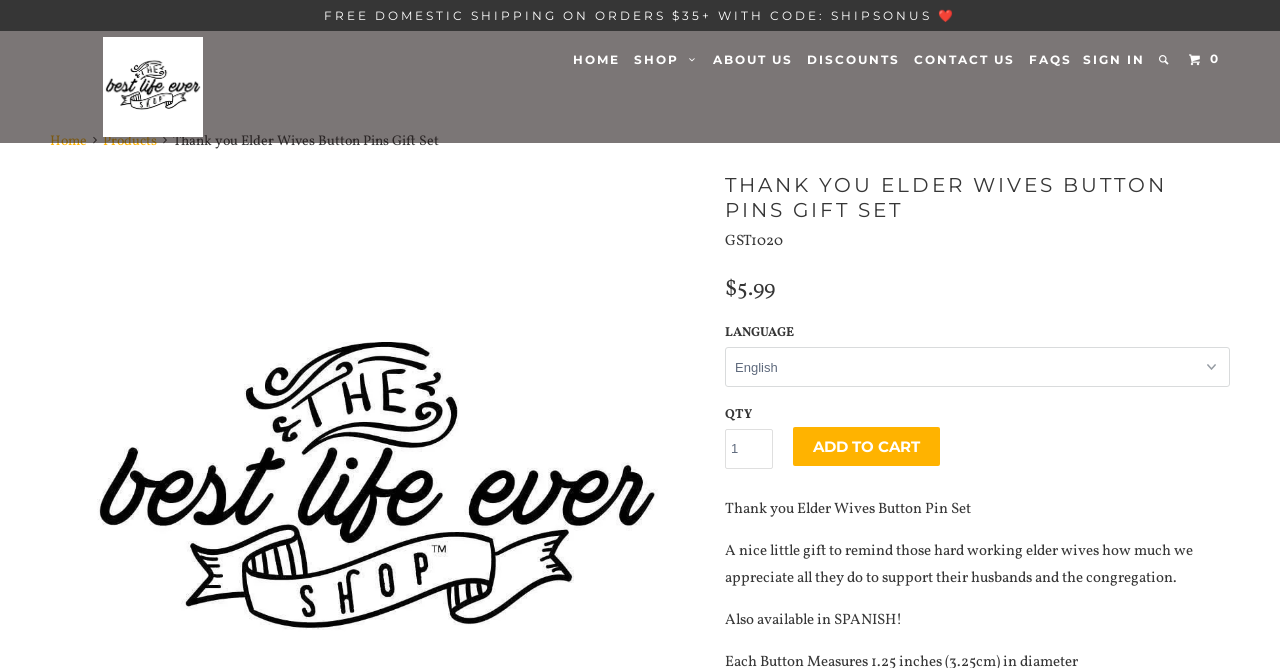Determine the bounding box coordinates of the target area to click to execute the following instruction: "Add the product to cart."

[0.62, 0.639, 0.734, 0.697]